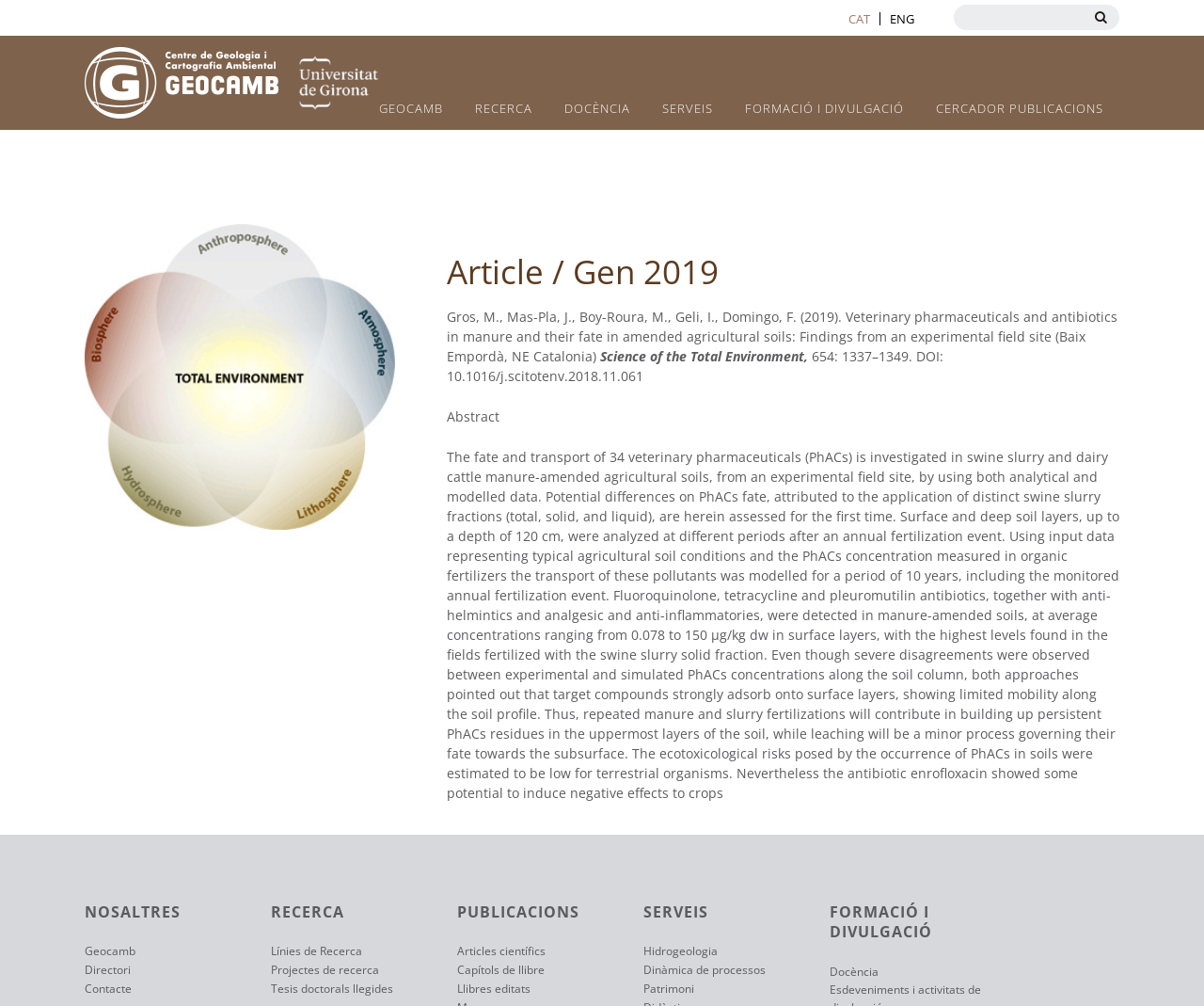Find and provide the bounding box coordinates for the UI element described with: "music".

None